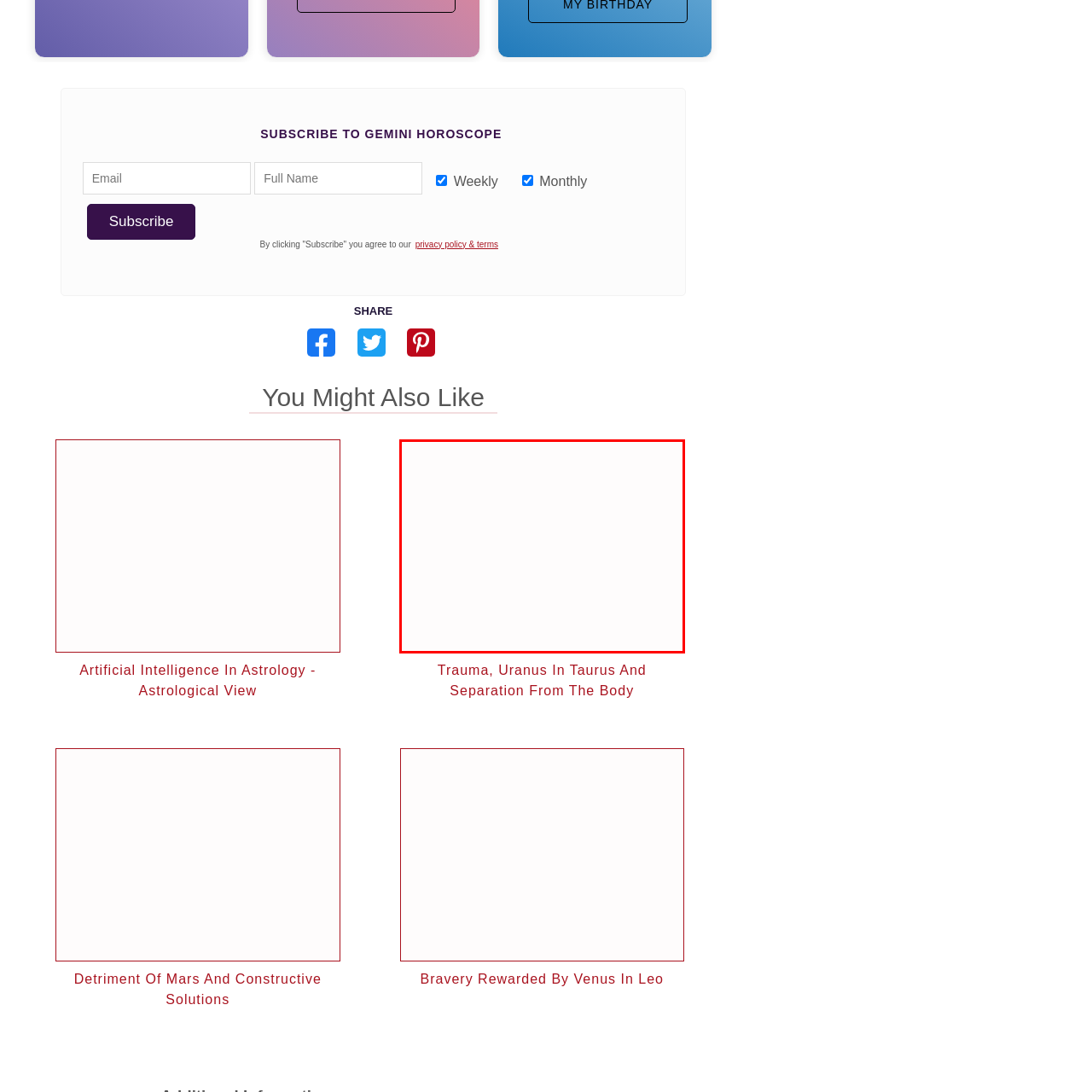Explain in detail what is happening within the highlighted red bounding box in the image.

The image appears to be related to the article titled "Trauma, Uranus In Taurus And Separation From The Body." It is positioned within a link section that likely provides readers with more related content on astrology and its interpretations. This particular section may encompass themes of psychological insights or explorations of astrological influences on human experiences, specifically focusing on trauma and its connections to celestial movements. The link serves as an invitation to delve deeper into the subject matter, drawing on the unique relationship between astrology and personal growth or challenges.